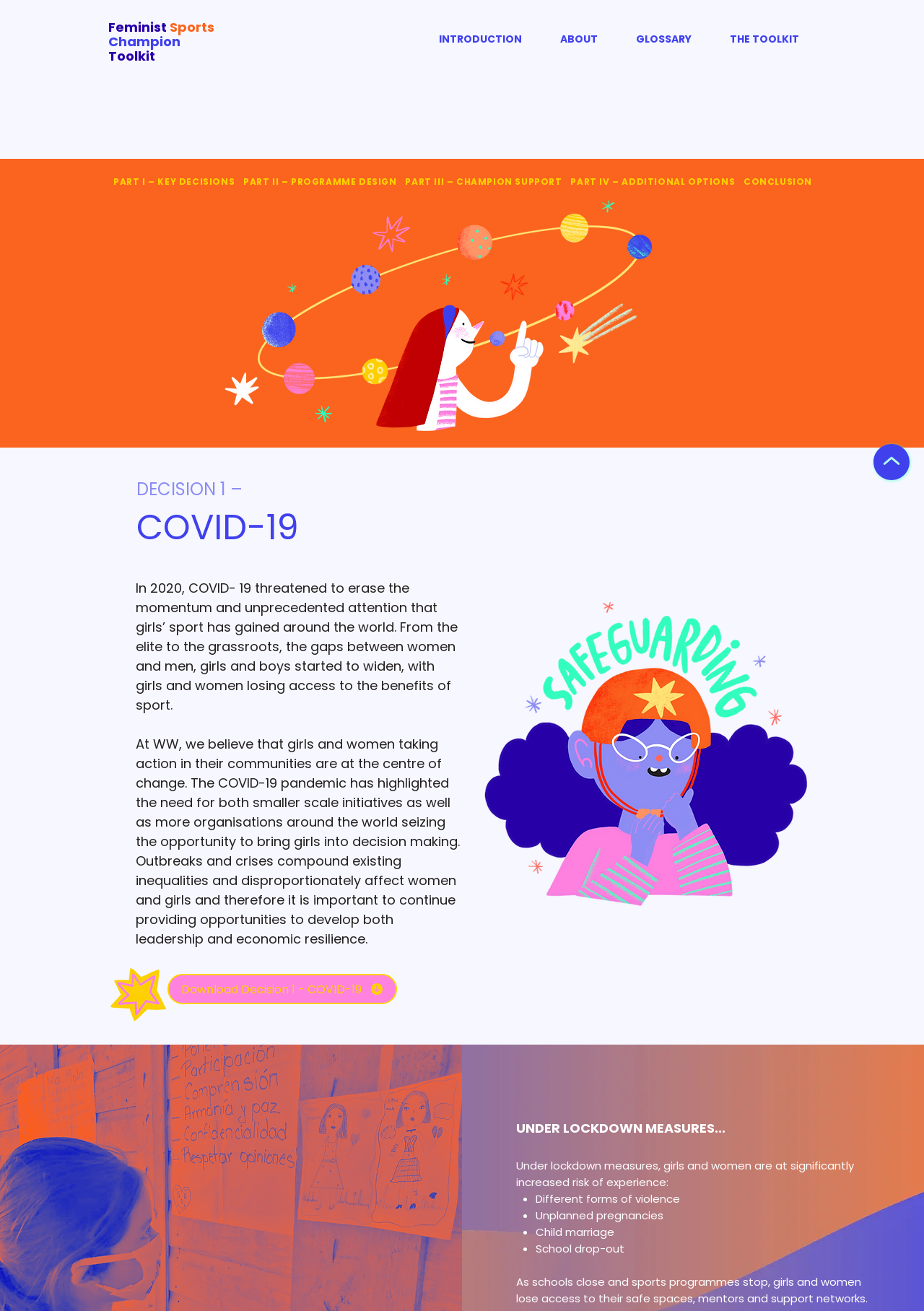What can be downloaded from the webpage? Observe the screenshot and provide a one-word or short phrase answer.

Decision 1 - COVID-19